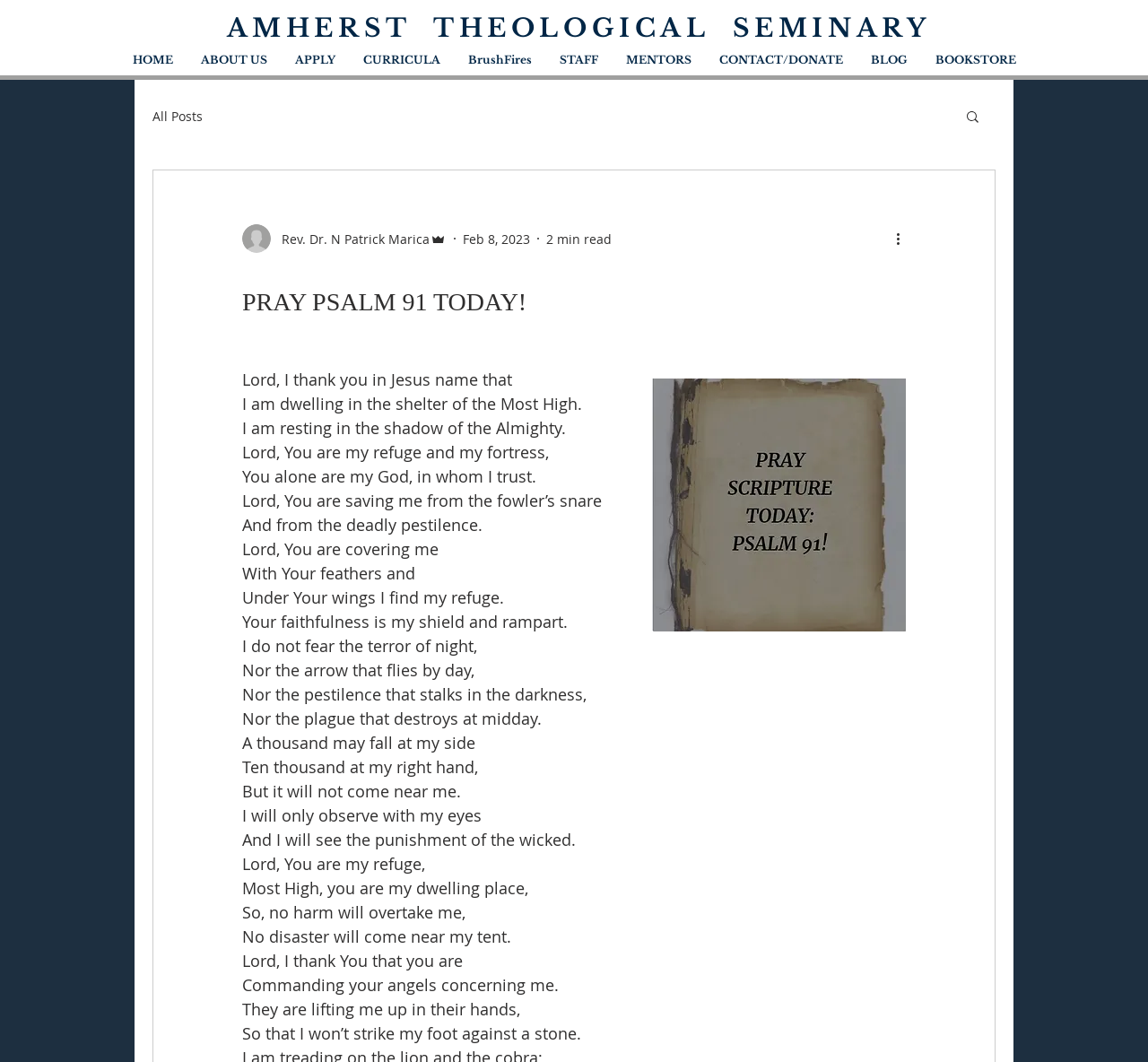Using the elements shown in the image, answer the question comprehensively: Who is the author of the blog post?

I found the answer by looking at the link element with the text 'Rev. Dr. N Patrick Marica Admin' which is located below the blog post title.